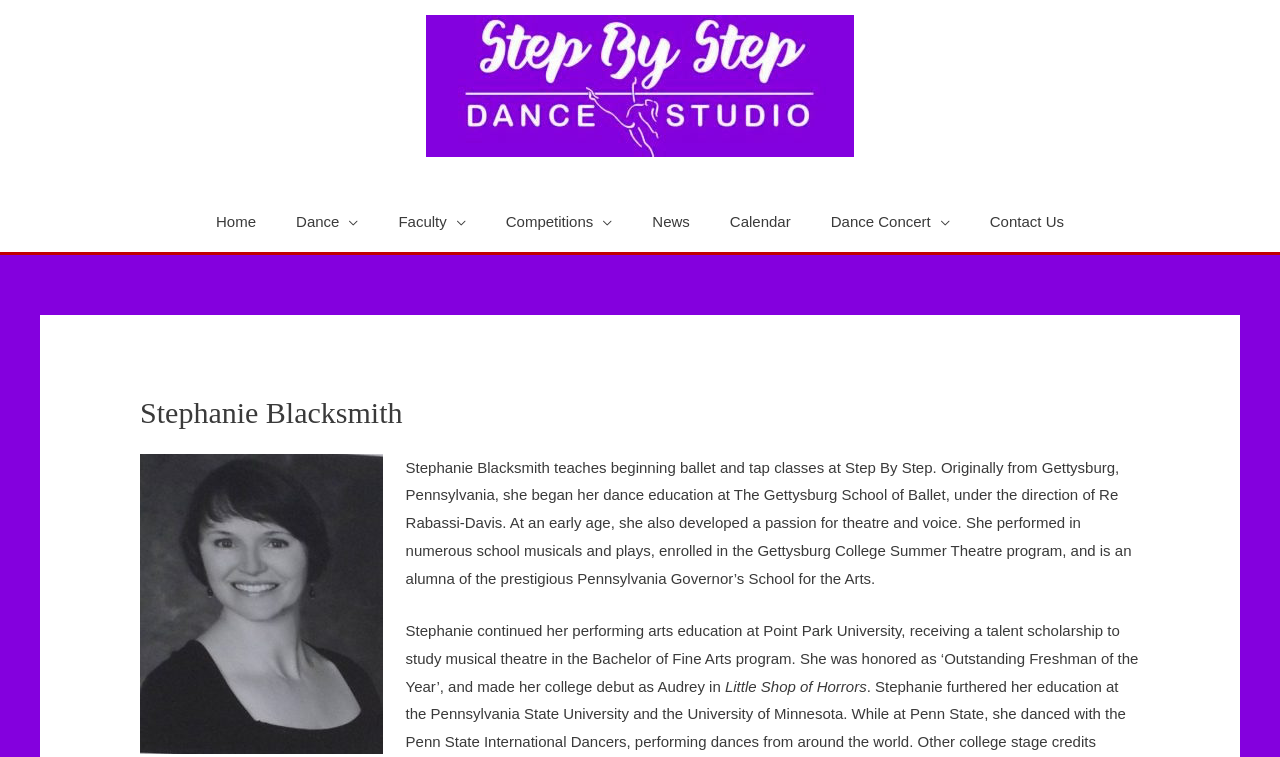Identify the bounding box coordinates for the region of the element that should be clicked to carry out the instruction: "Visit the 'Step by Step Dance Studio' website". The bounding box coordinates should be four float numbers between 0 and 1, i.e., [left, top, right, bottom].

[0.333, 0.1, 0.667, 0.123]